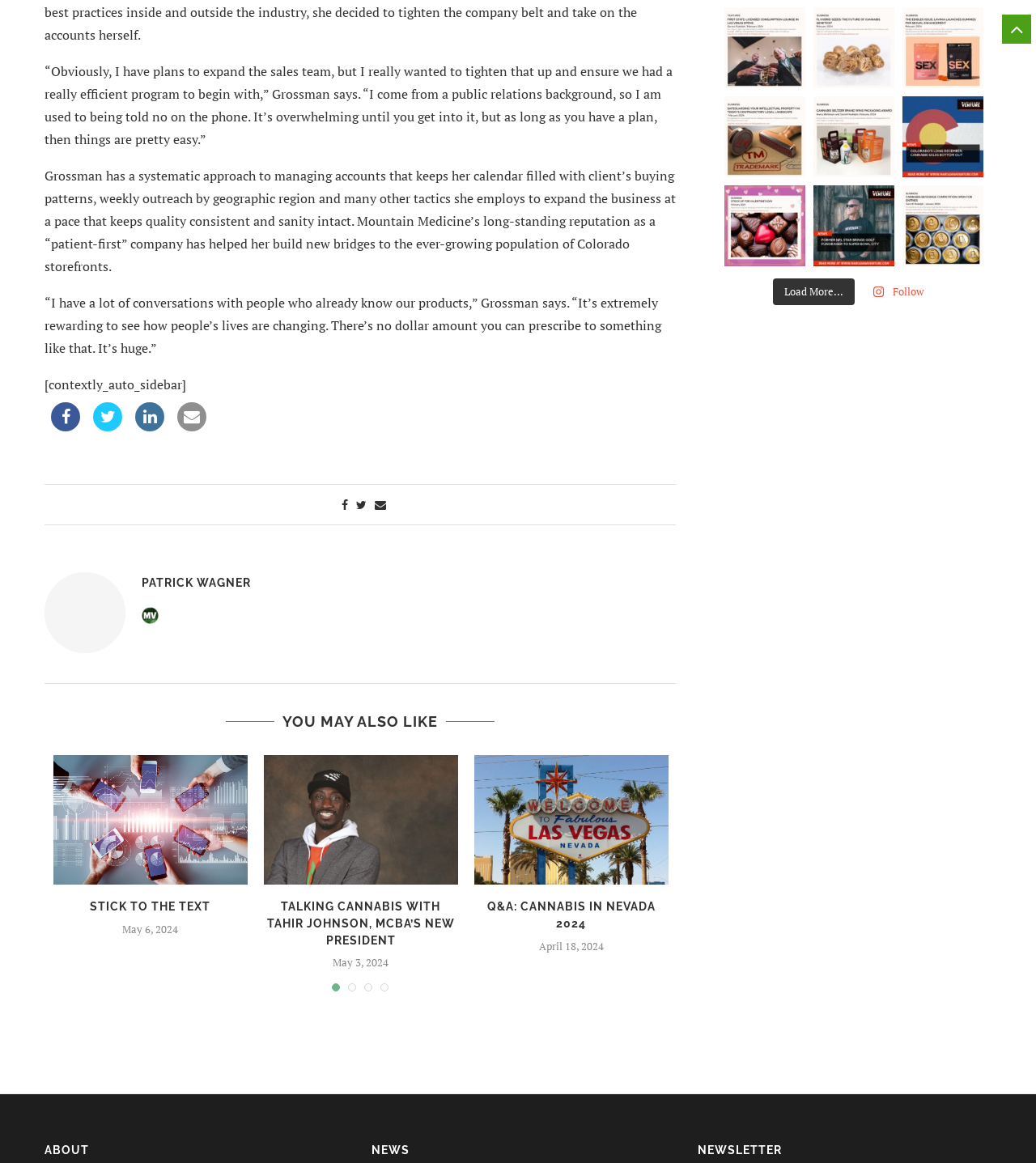Using the provided description Follow, find the bounding box coordinates for the UI element. Provide the coordinates in (top-left x, top-left y, bottom-right x, bottom-right y) format, ensuring all values are between 0 and 1.

[0.832, 0.239, 0.902, 0.263]